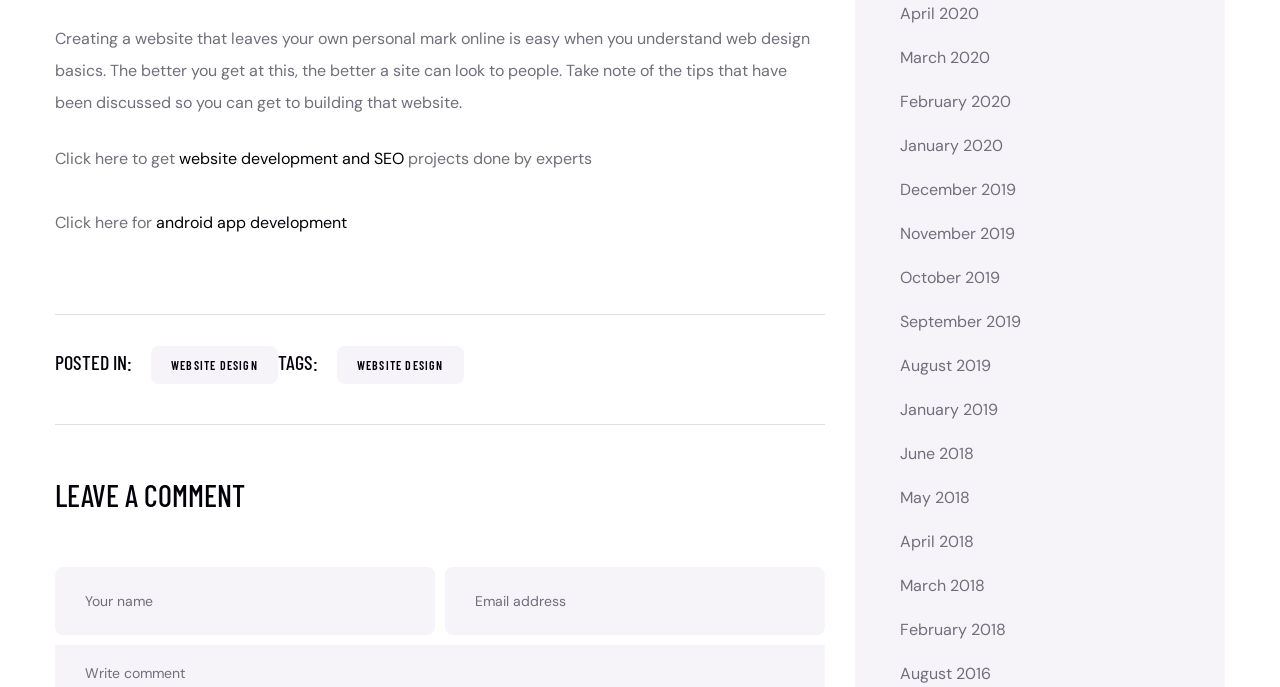Find the bounding box coordinates of the clickable element required to execute the following instruction: "View posts from March 2020". Provide the coordinates as four float numbers between 0 and 1, i.e., [left, top, right, bottom].

[0.703, 0.06, 0.773, 0.11]